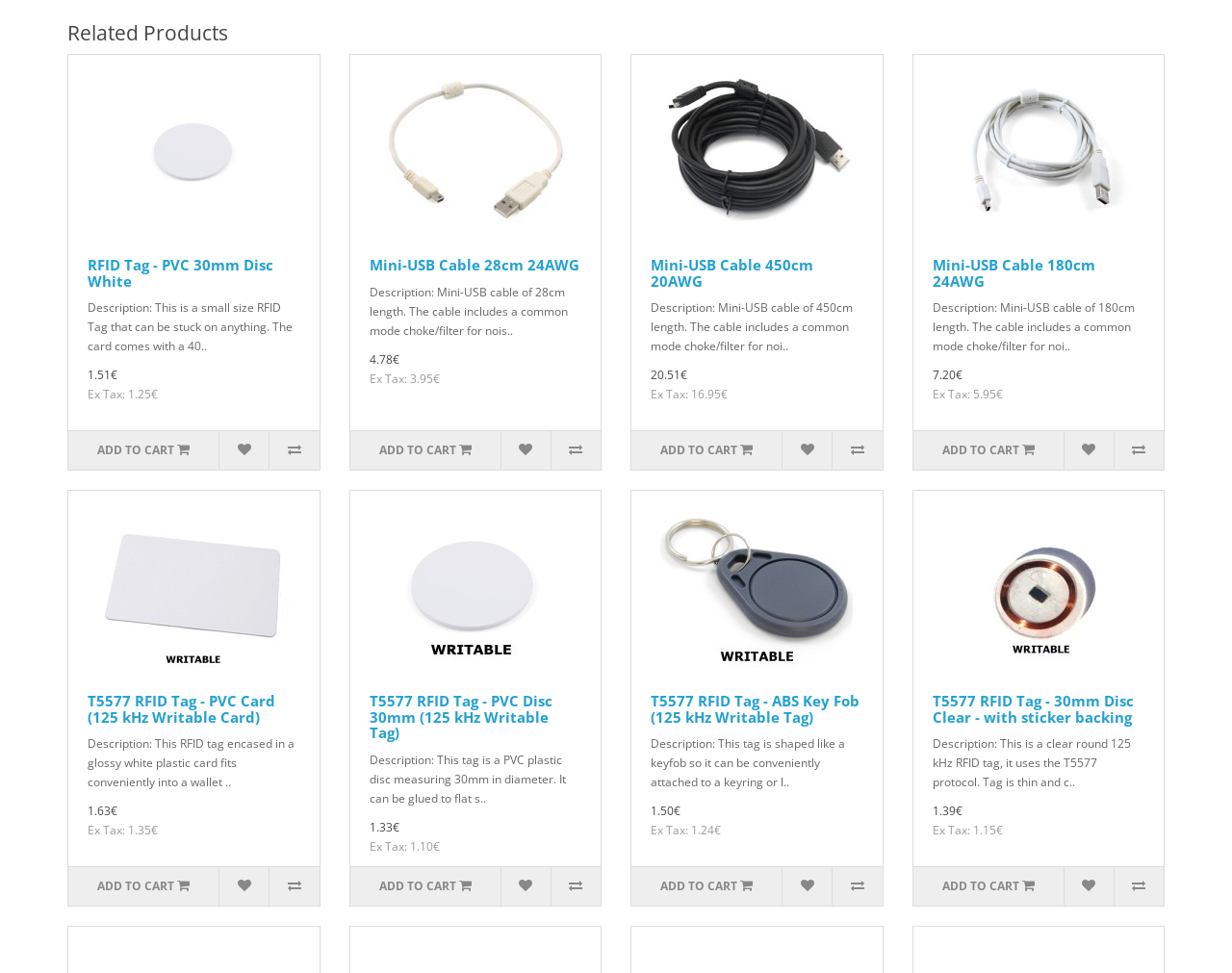Please pinpoint the bounding box coordinates for the region I should click to adhere to this instruction: "Check the price of 'Mini-USB Cable 450cm 20AWG'".

[0.528, 0.377, 0.558, 0.394]